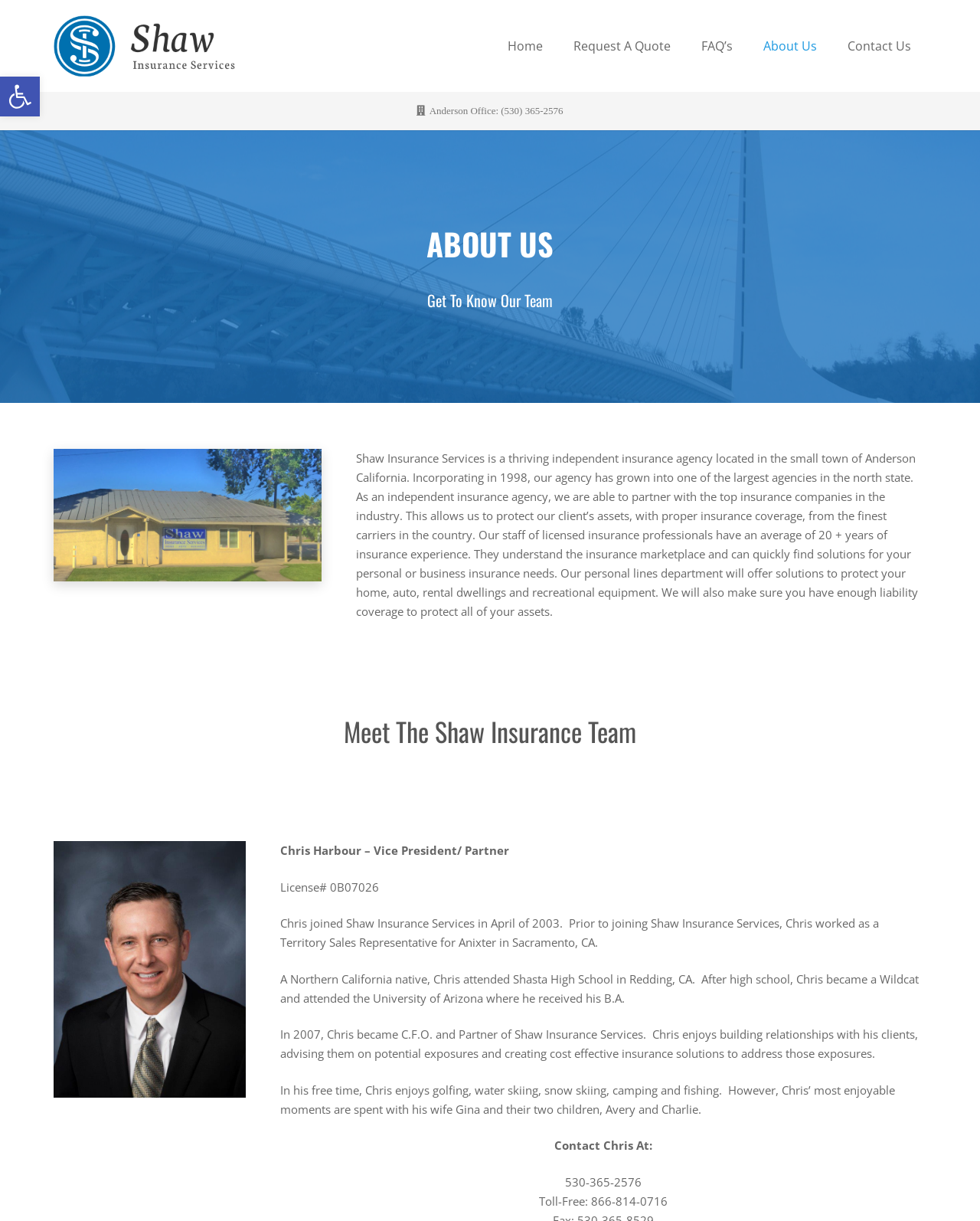Generate a thorough caption detailing the webpage content.

The webpage is about Shaw Insurance Services, an independent insurance agency located in Anderson, California. At the top, there is a toolbar with an accessibility tool icon and a link to open it. Below the toolbar, there is a navigation menu with links to "Home", "Request A Quote", "FAQ's", "About Us", and "Contact Us".

On the left side of the page, there is a section with an Anderson office address and phone number, accompanied by a small icon. The main content of the page is divided into three sections. The first section has a heading "ABOUT US" and provides a brief overview of the agency, including its history, services, and staff experience.

The second section is titled "Get To Know Our Team" and features a detailed profile of Chris Harbour, the Vice President and Partner of Shaw Insurance Services. The profile includes his background, experience, and personal interests. Below the profile, there are contact details for Chris, including his phone number and toll-free number.

The overall layout of the page is organized, with clear headings and concise text, making it easy to navigate and read.